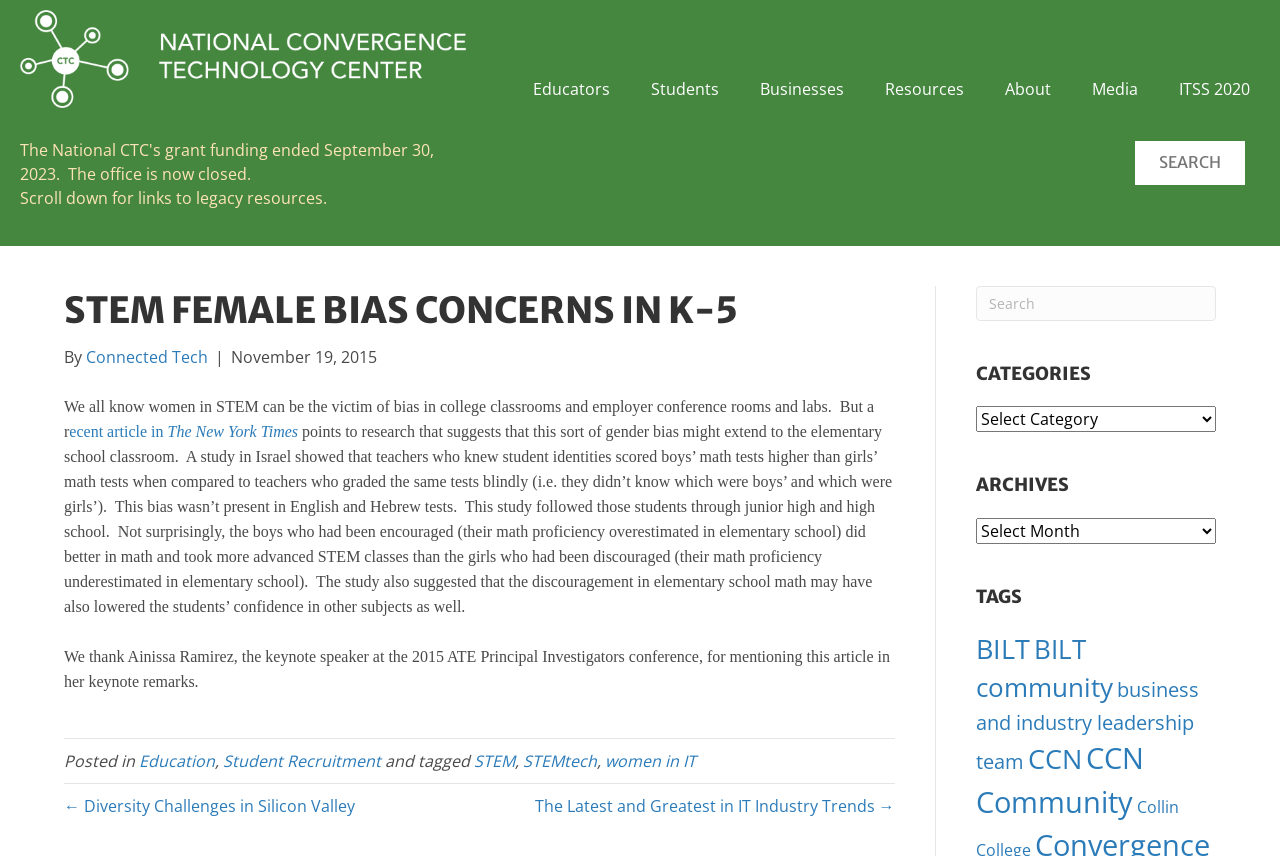How many categories are listed?
Refer to the image and respond with a one-word or short-phrase answer.

Not specified